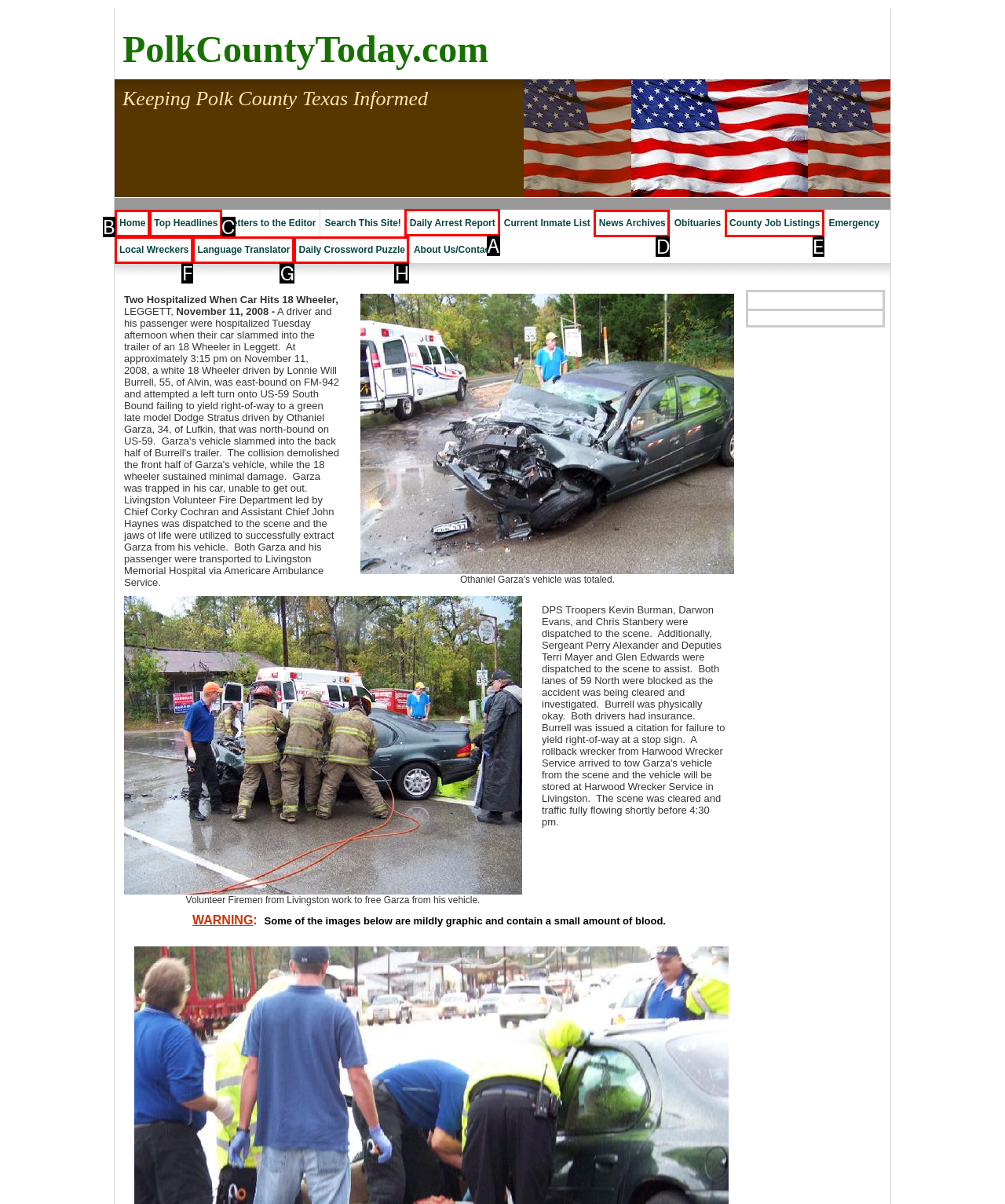Which UI element's letter should be clicked to achieve the task: Read the 'Daily Arrest Report'
Provide the letter of the correct choice directly.

A